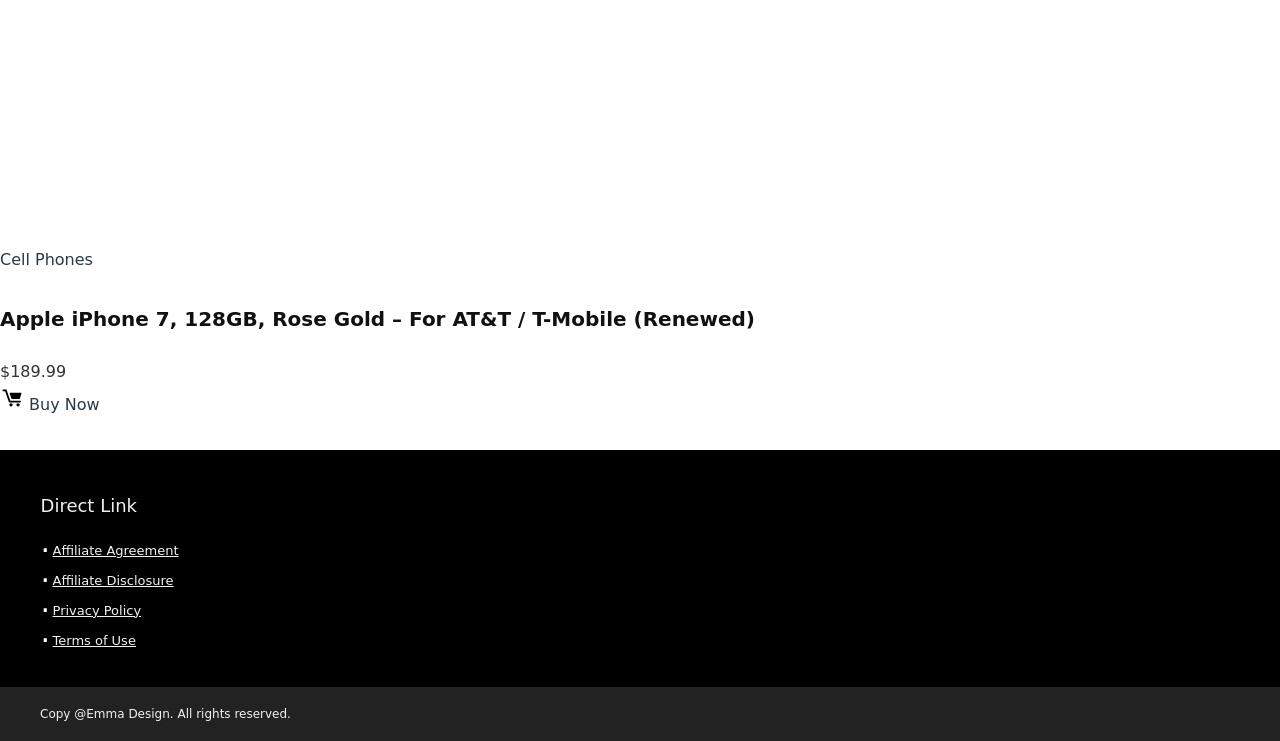Use one word or a short phrase to answer the question provided: 
What is the copyright information at the bottom of the page?

Copy @Emma Design. All rights reserved.